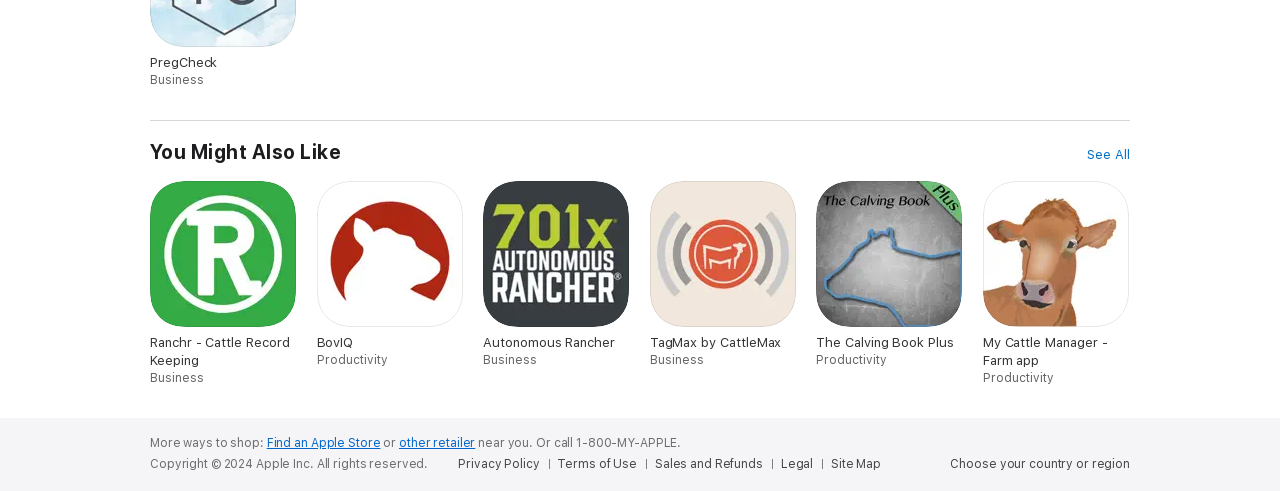Given the element description: "Sales and Refunds", predict the bounding box coordinates of the UI element it refers to, using four float numbers between 0 and 1, i.e., [left, top, right, bottom].

[0.512, 0.929, 0.603, 0.961]